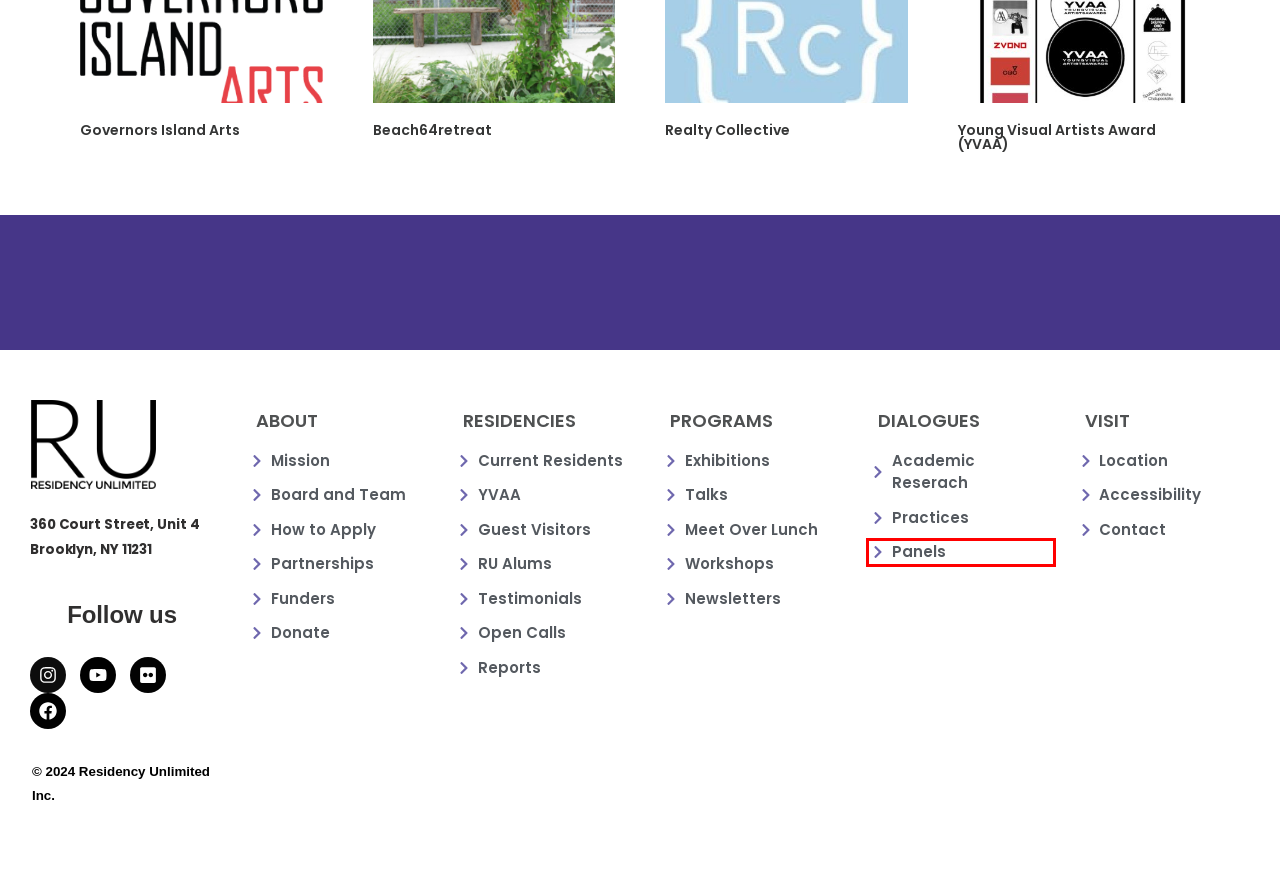Examine the screenshot of the webpage, noting the red bounding box around a UI element. Pick the webpage description that best matches the new page after the element in the red bounding box is clicked. Here are the candidates:
A. Mission – Residency Unlimited
B. Workshops – Residency Unlimited
C. Practices – Residency Unlimited
D. How To Apply – Residency Unlimited
E. Exhibitions – Residency Unlimited
F. Panels – Residency Unlimited
G. Board & Team – Residency Unlimited
H. RU Alums – Residency Unlimited

F